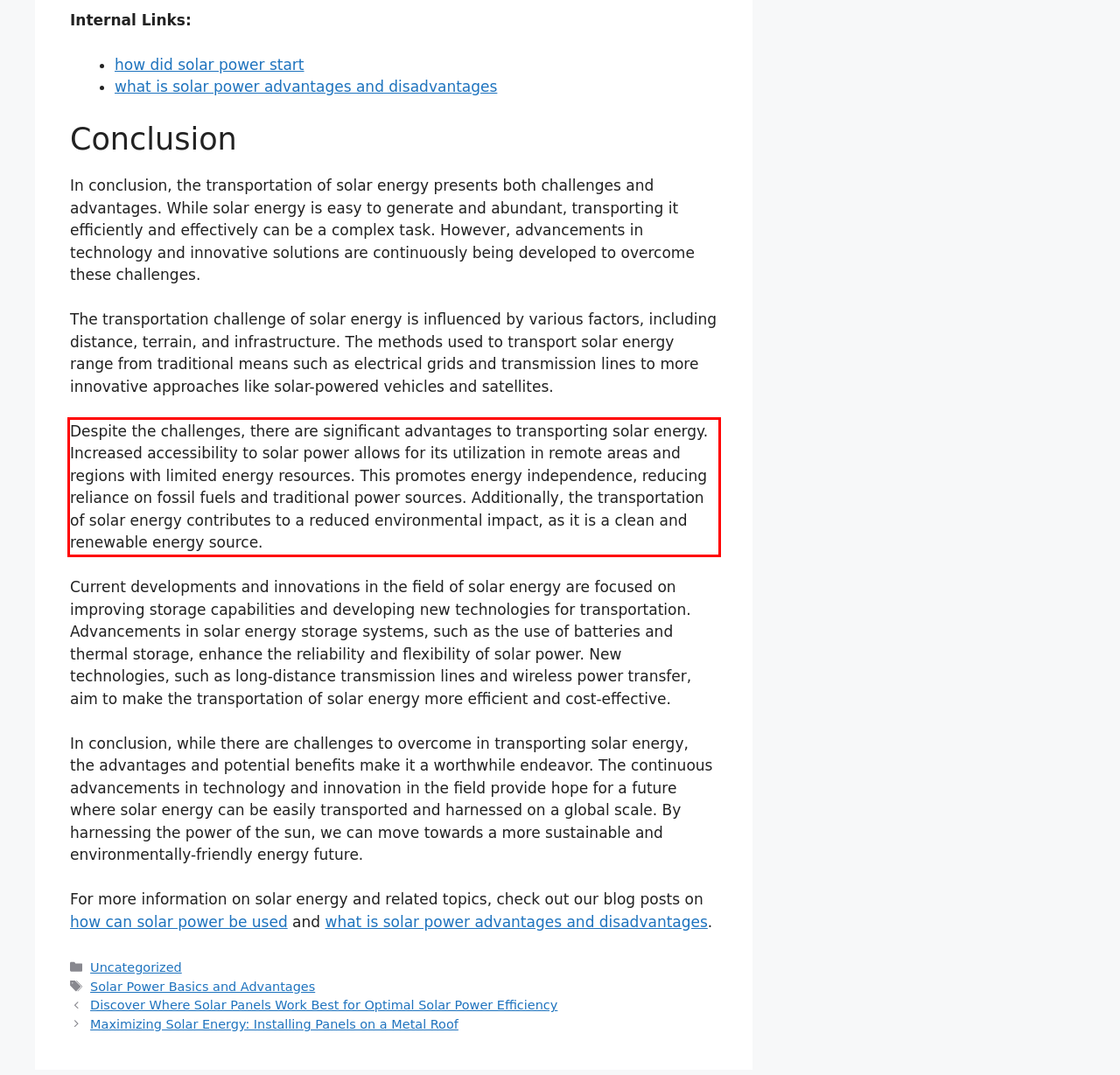Please perform OCR on the UI element surrounded by the red bounding box in the given webpage screenshot and extract its text content.

Despite the challenges, there are significant advantages to transporting solar energy. Increased accessibility to solar power allows for its utilization in remote areas and regions with limited energy resources. This promotes energy independence, reducing reliance on fossil fuels and traditional power sources. Additionally, the transportation of solar energy contributes to a reduced environmental impact, as it is a clean and renewable energy source.